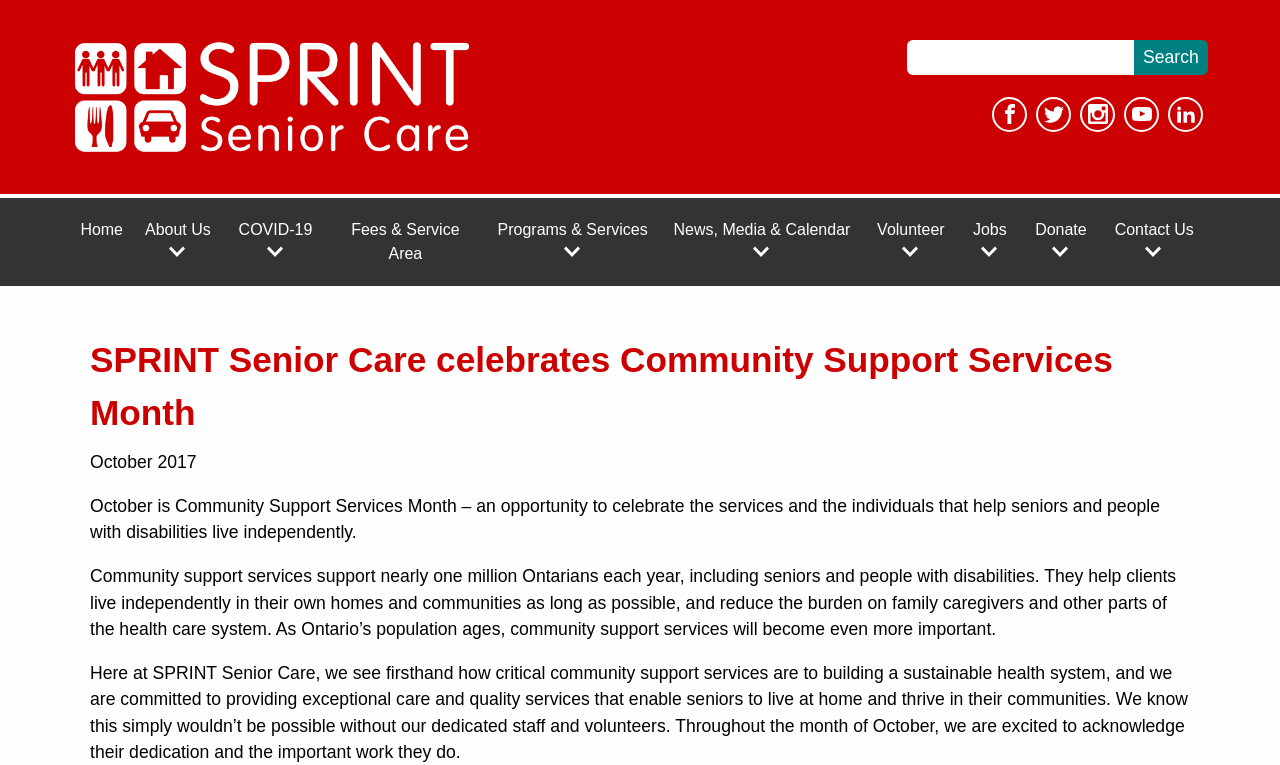How many social media platforms are linked on the webpage?
Can you give a detailed and elaborate answer to the question?

I found the answer by looking at the top-right corner of the webpage, where I saw links to five social media platforms: Facebook, Twitter, Instagram, YouTube, and LinkedIn. This suggests that there are five social media platforms linked on the webpage.